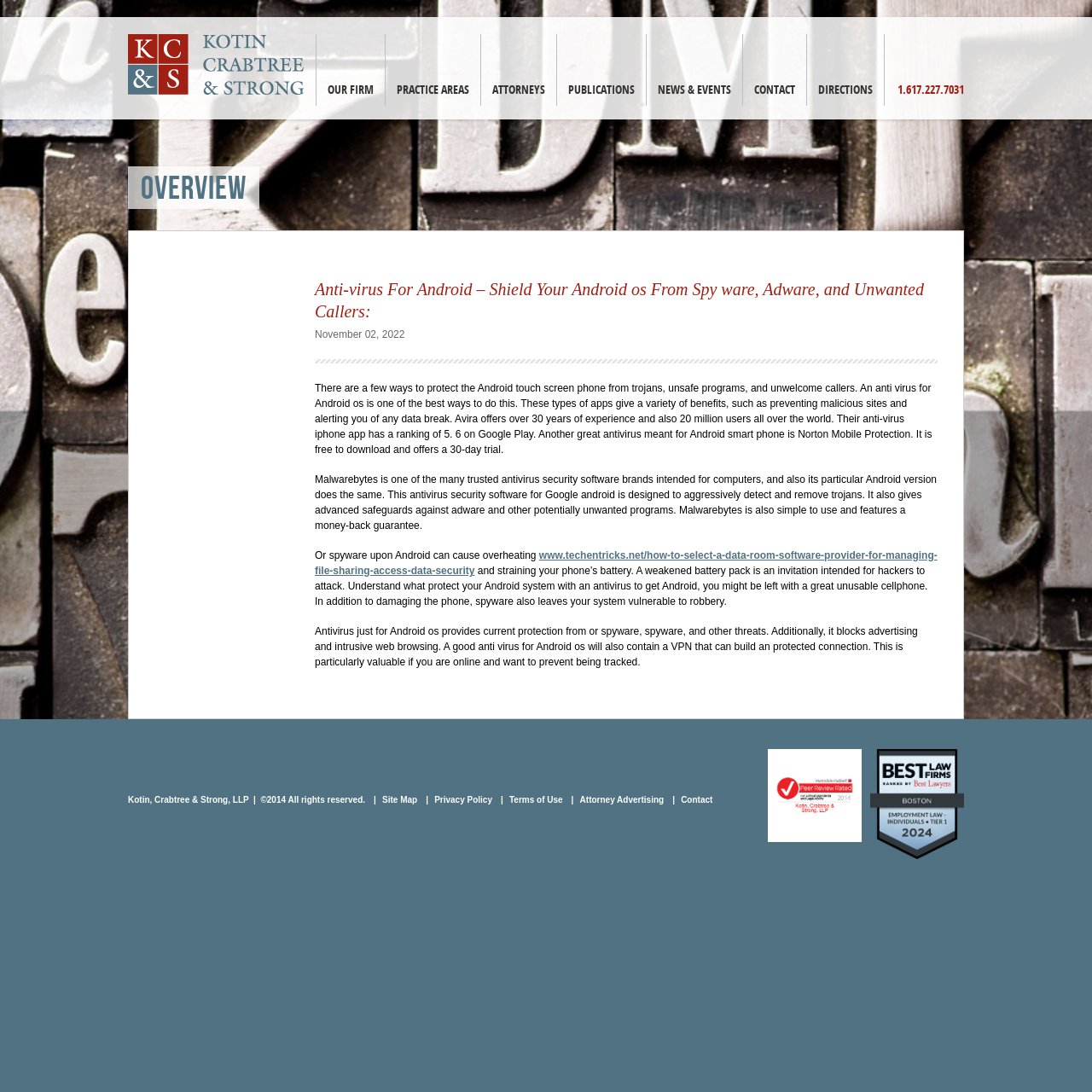Find the bounding box coordinates of the clickable area required to complete the following action: "Check the 'Site Map'".

[0.342, 0.729, 0.39, 0.737]